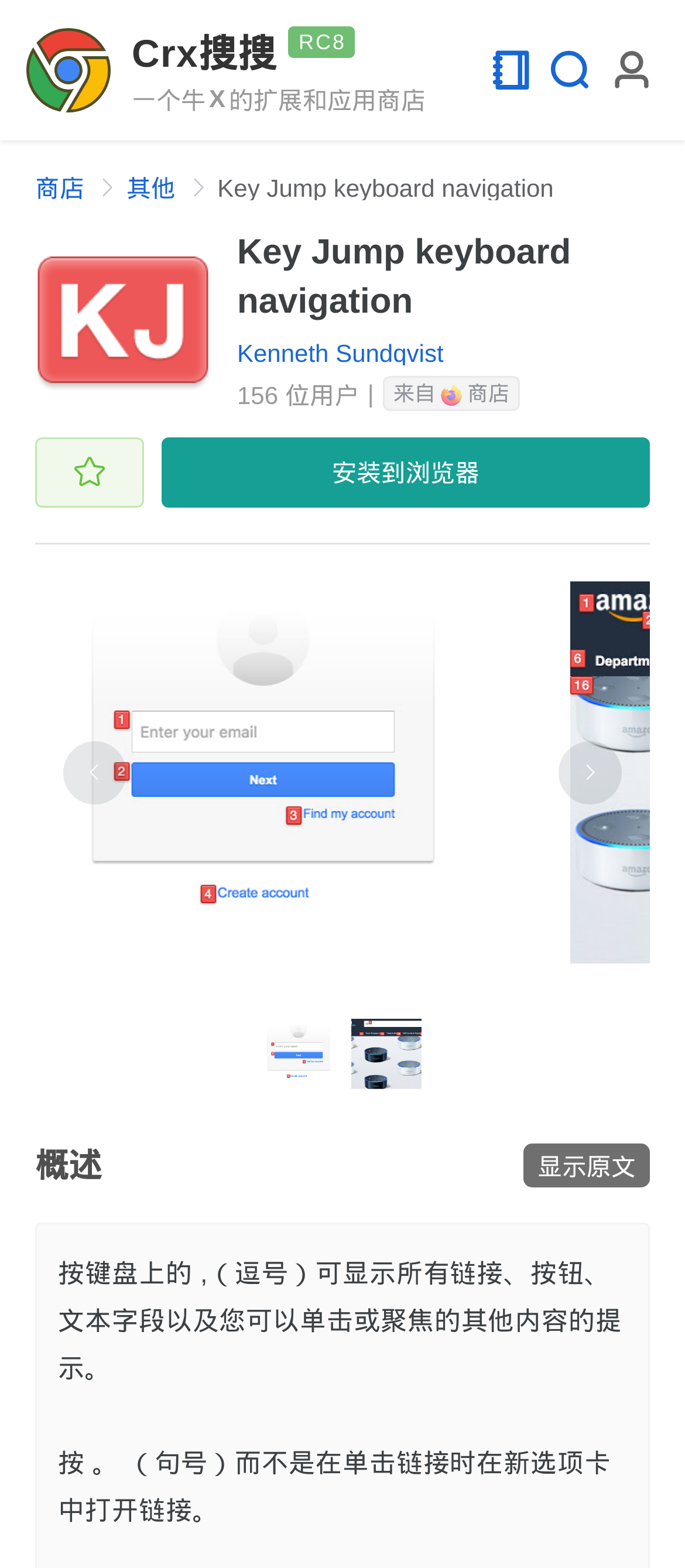Please specify the bounding box coordinates of the area that should be clicked to accomplish the following instruction: "Navigate to the Key Jump keyboard navigation page". The coordinates should consist of four float numbers between 0 and 1, i.e., [left, top, right, bottom].

[0.317, 0.111, 0.808, 0.129]